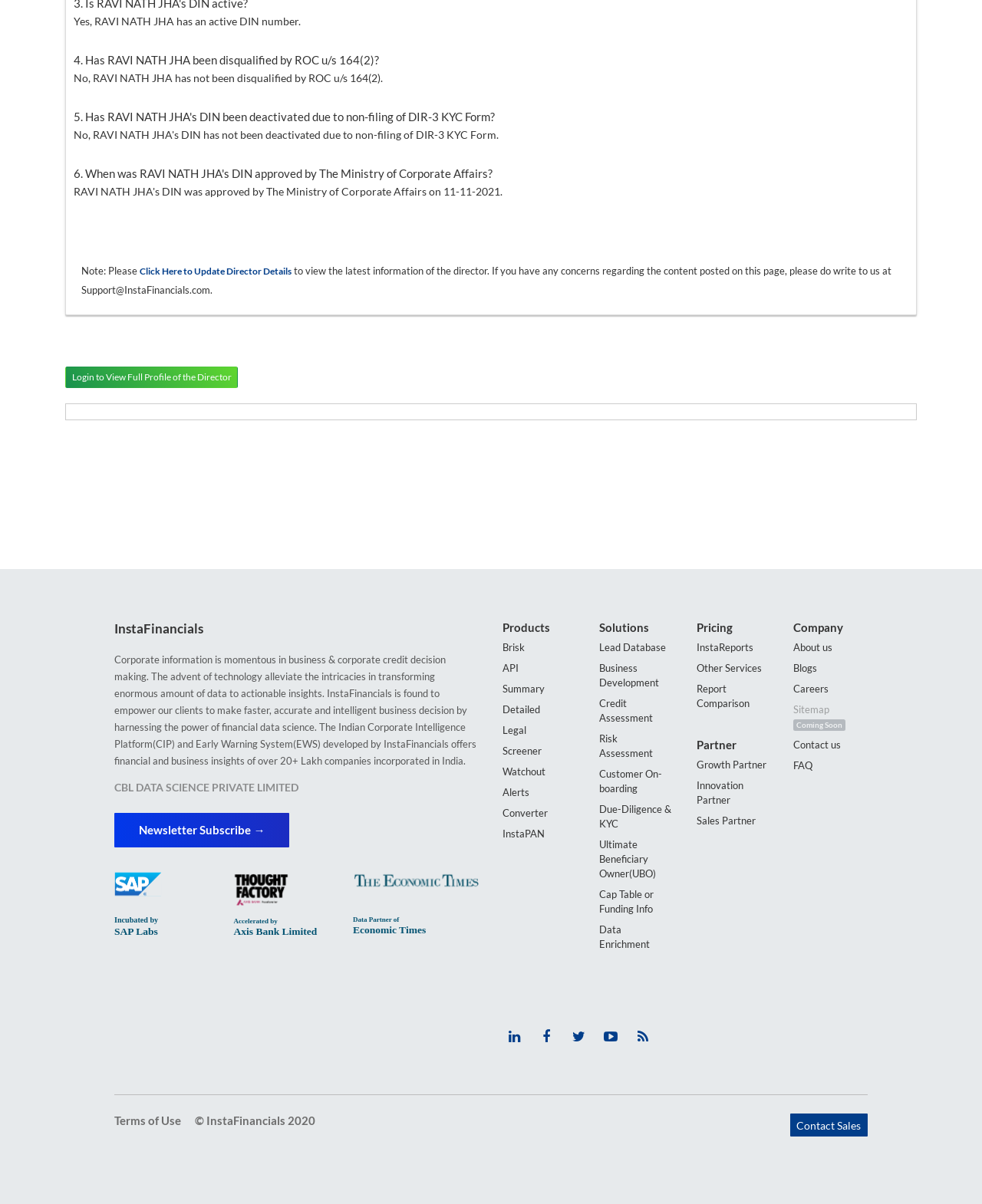Specify the bounding box coordinates of the area to click in order to execute this command: 'Subscribe to newsletter'. The coordinates should consist of four float numbers ranging from 0 to 1, and should be formatted as [left, top, right, bottom].

[0.117, 0.675, 0.295, 0.704]